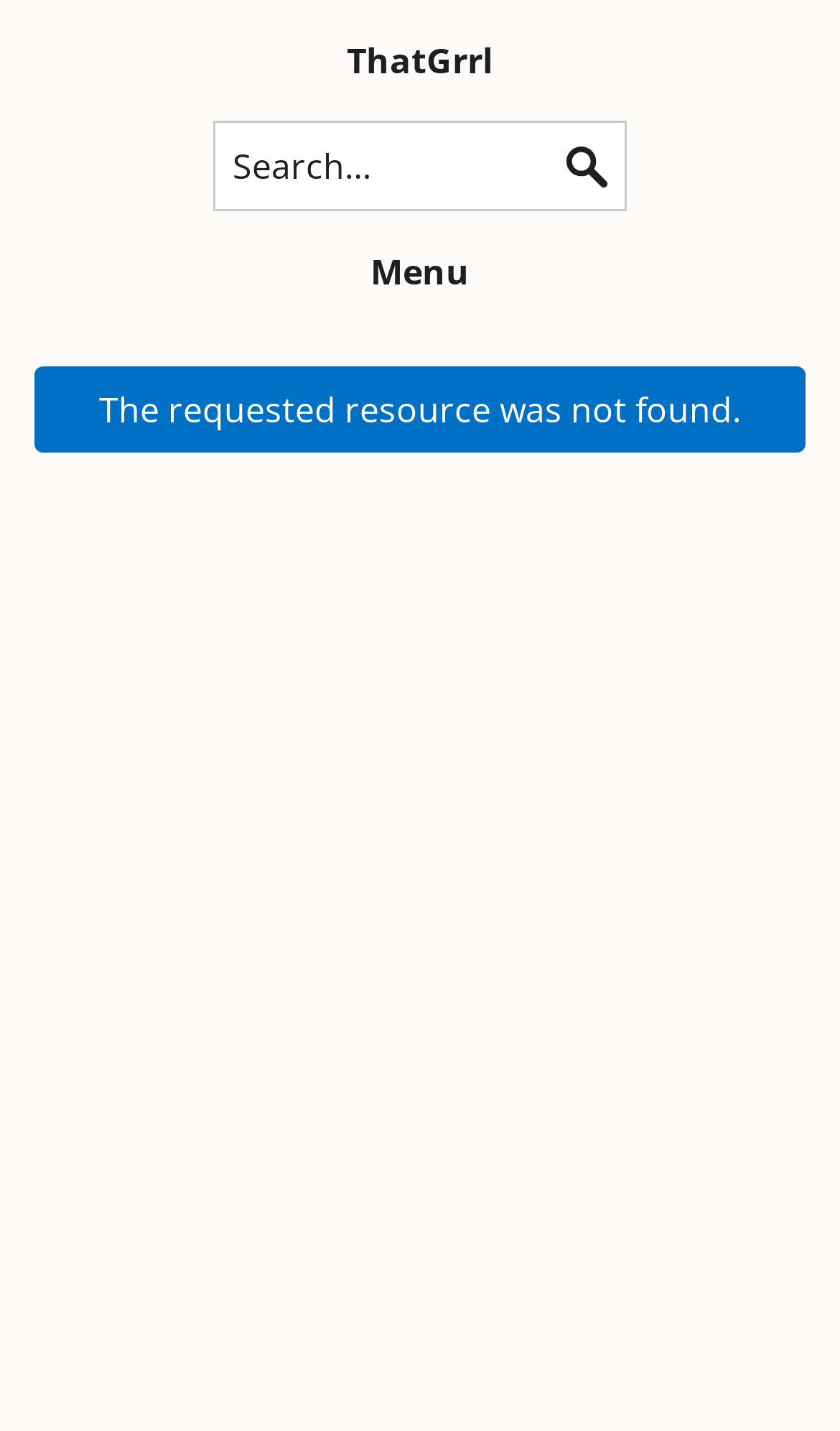Please use the details from the image to answer the following question comprehensively:
What is the name of the blog?

The name of the blog can be found in the heading element at the top of the page, which contains the text 'ThatGrrl'. This is likely the title of the blog.